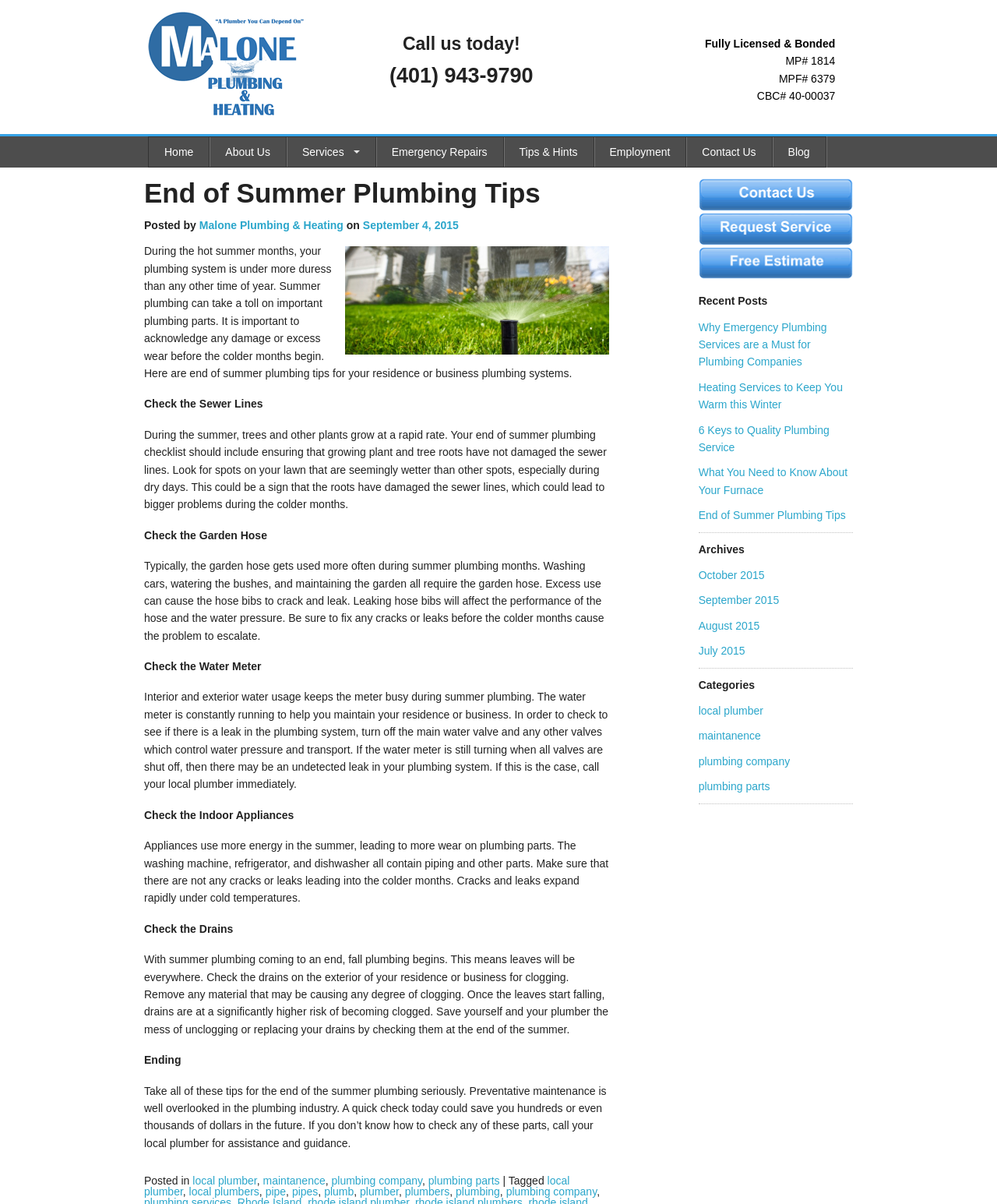Locate the bounding box coordinates of the UI element described by: "title="Malone Plumbing & Heating"". The bounding box coordinates should consist of four float numbers between 0 and 1, i.e., [left, top, right, bottom].

[0.148, 0.071, 0.305, 0.102]